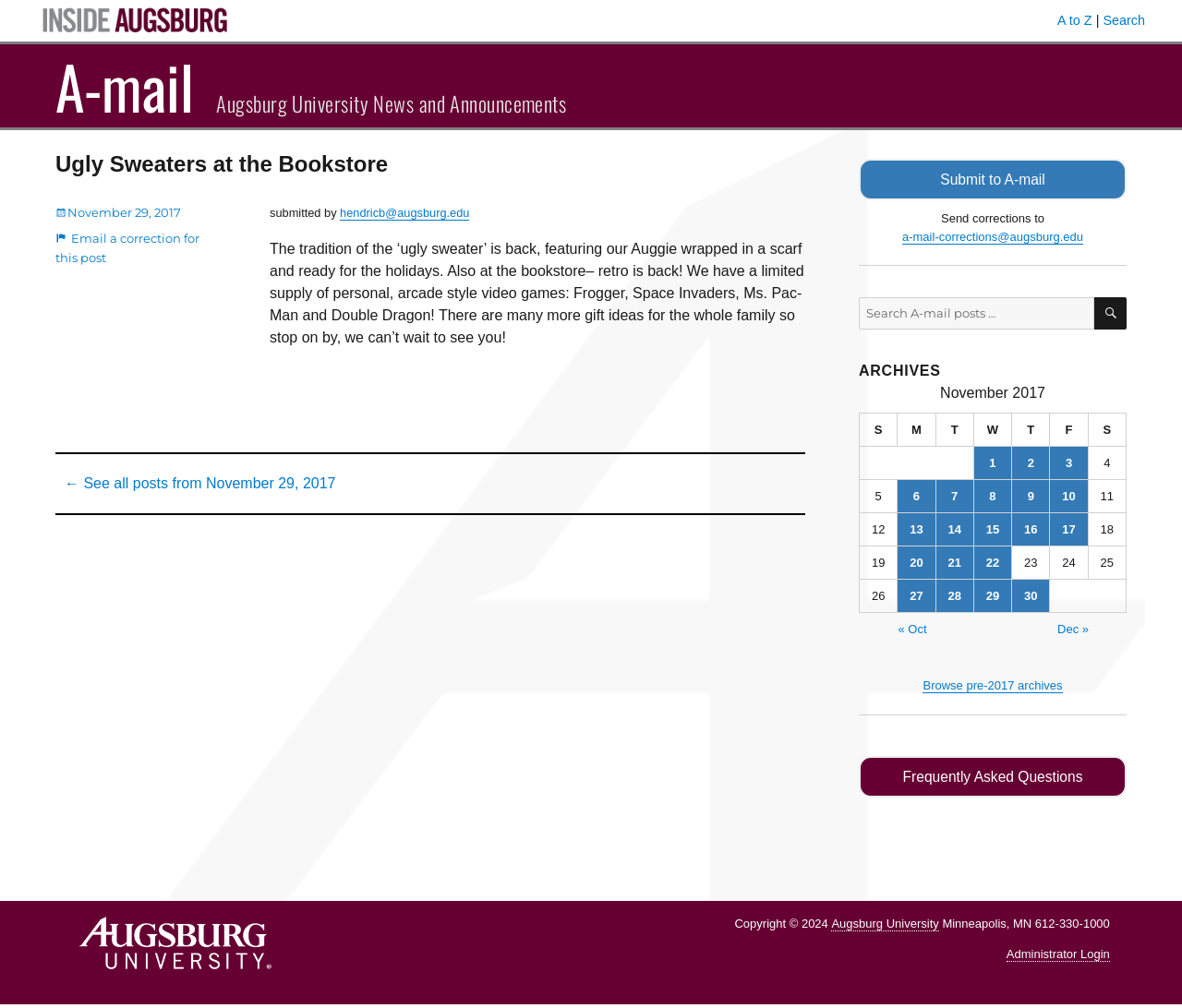Please determine the bounding box coordinates of the element to click in order to execute the following instruction: "View posts from November 29, 2017". The coordinates should be four float numbers between 0 and 1, specified as [left, top, right, bottom].

[0.047, 0.45, 0.681, 0.509]